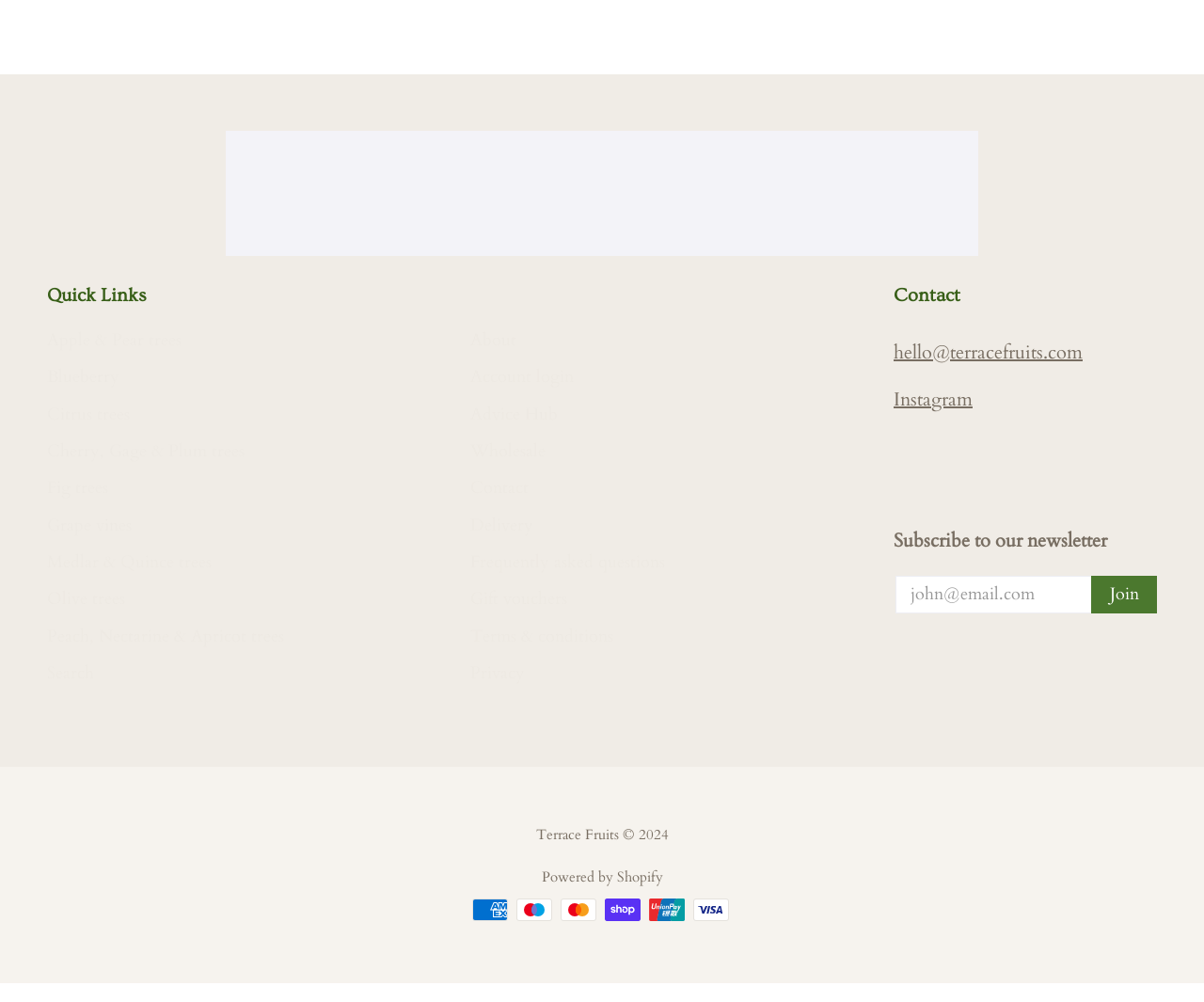Observe the image and answer the following question in detail: How can I contact the website owner?

The contact email address 'hello@terracefruits.com' is provided in the 'Contact' section, which can be used to reach out to the website owner.